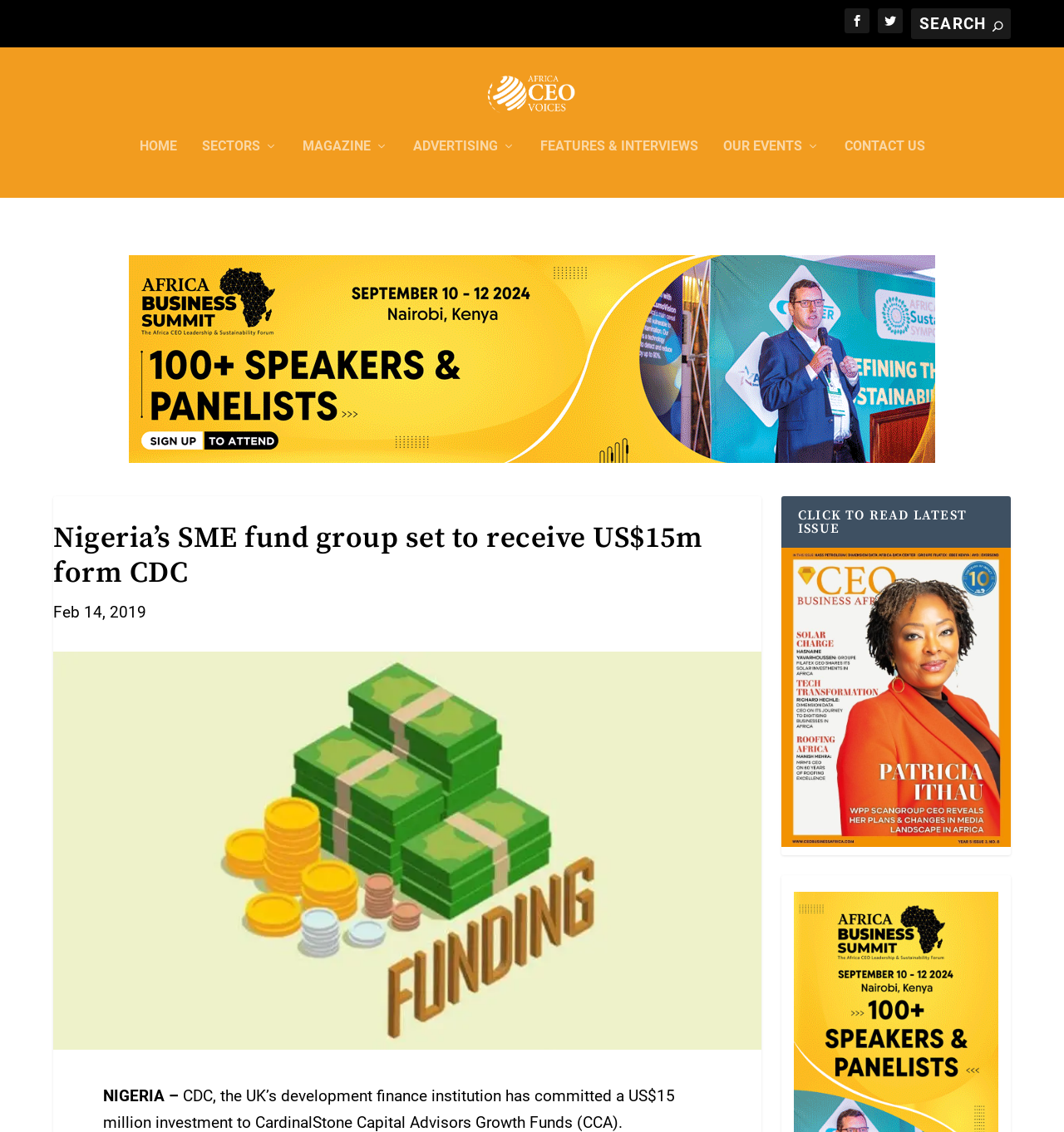What is the topic of the main article?
Based on the content of the image, thoroughly explain and answer the question.

I found the answer by examining the main heading of the webpage, which reads 'Nigeria’s SME fund group set to receive US$15m form CDC'. This suggests that the main article is about Nigeria's SME fund group.